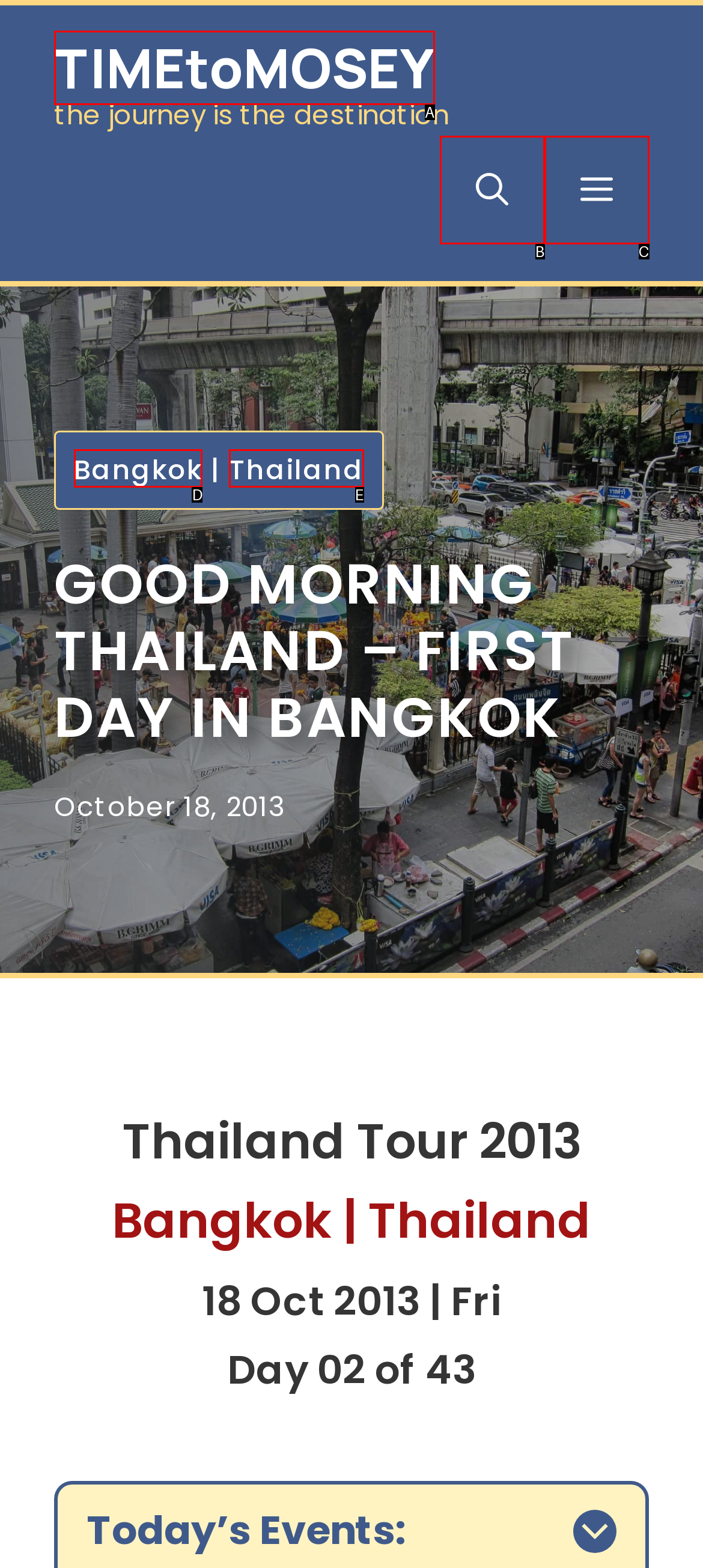Given the element description: aria-label="Open Search Bar", choose the HTML element that aligns with it. Indicate your choice with the corresponding letter.

B